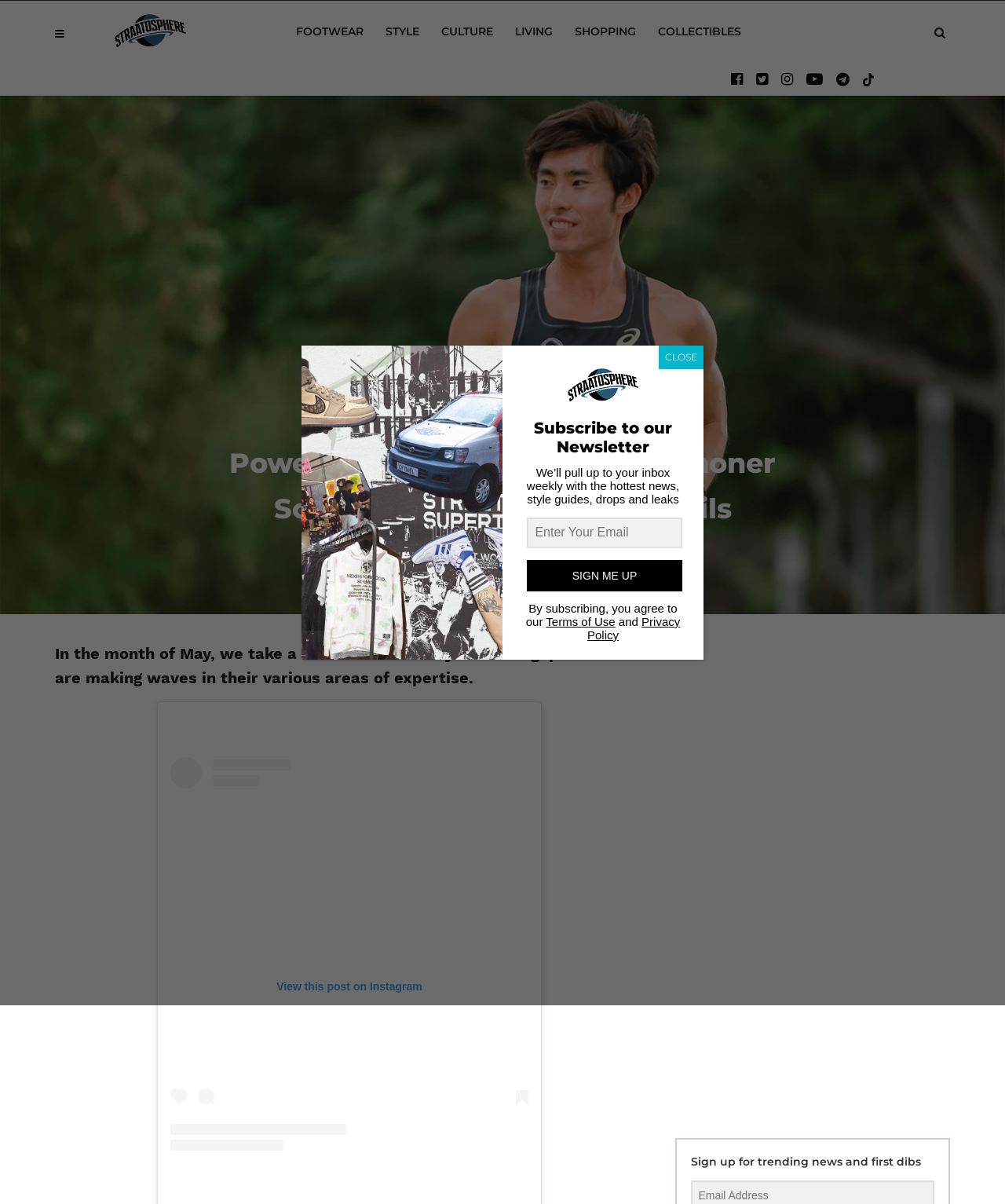Offer a thorough description of the webpage.

This webpage is about Singaporean marathoner Soh Rui Yong, who is making a name for himself in the sports world with his exceptional athleticism and confidence. At the top of the page, there is a header section with a link to "Straatosphere" accompanied by an image, and a navigation menu with links to various categories such as "FOOTWEAR", "STYLE", "CULTURE", "LIVING", "SHOPPING", and "COLLECTIBLES".

Below the header section, there is a large table that occupies most of the page, containing the main content. The table has a heading that reads "Power player: All eyes on marathoner Soh Rui Yong as he blazes trails". Below the heading, there is a link to the author, "Staff", and a date, "May 30, 2019". The main content of the article is not explicitly stated, but it appears to be an interview or feature on Soh Rui Yong's achievements.

To the right of the main content, there is a section with a heading that reads "In the month of May, we take a look at ‘Power Players’ in Singapore who are making waves in their various areas of expertise." Below this heading, there is a call-to-action to sign up for a newsletter, with a button that reads "Sign up for trending news and first dibs".

At the bottom of the page, there is a modal dialog box that pops up, prompting users to subscribe to a newsletter. The dialog box has a heading that reads "Subscribe to our Newsletter" and contains a brief description of what the newsletter offers. There is a textbox to enter an email address, a button to submit the subscription, and links to the terms of use and privacy policy. The dialog box also has a close button at the top right corner.